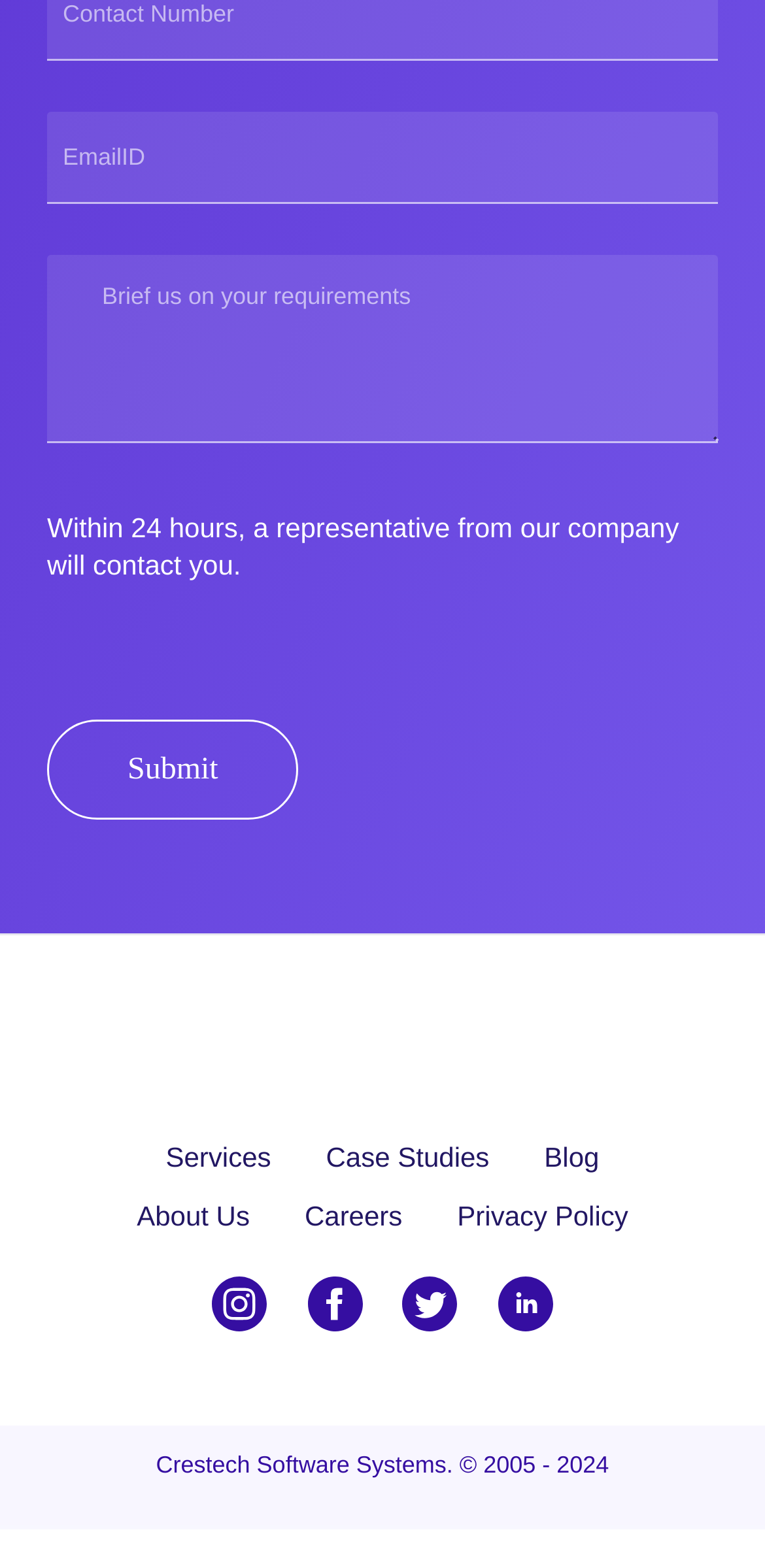What is the function of the 'Submit' button?
Please give a detailed and elaborate answer to the question.

The 'Submit' button is located below the two textboxes, suggesting that it is used to submit the form after the user has filled in the required information.